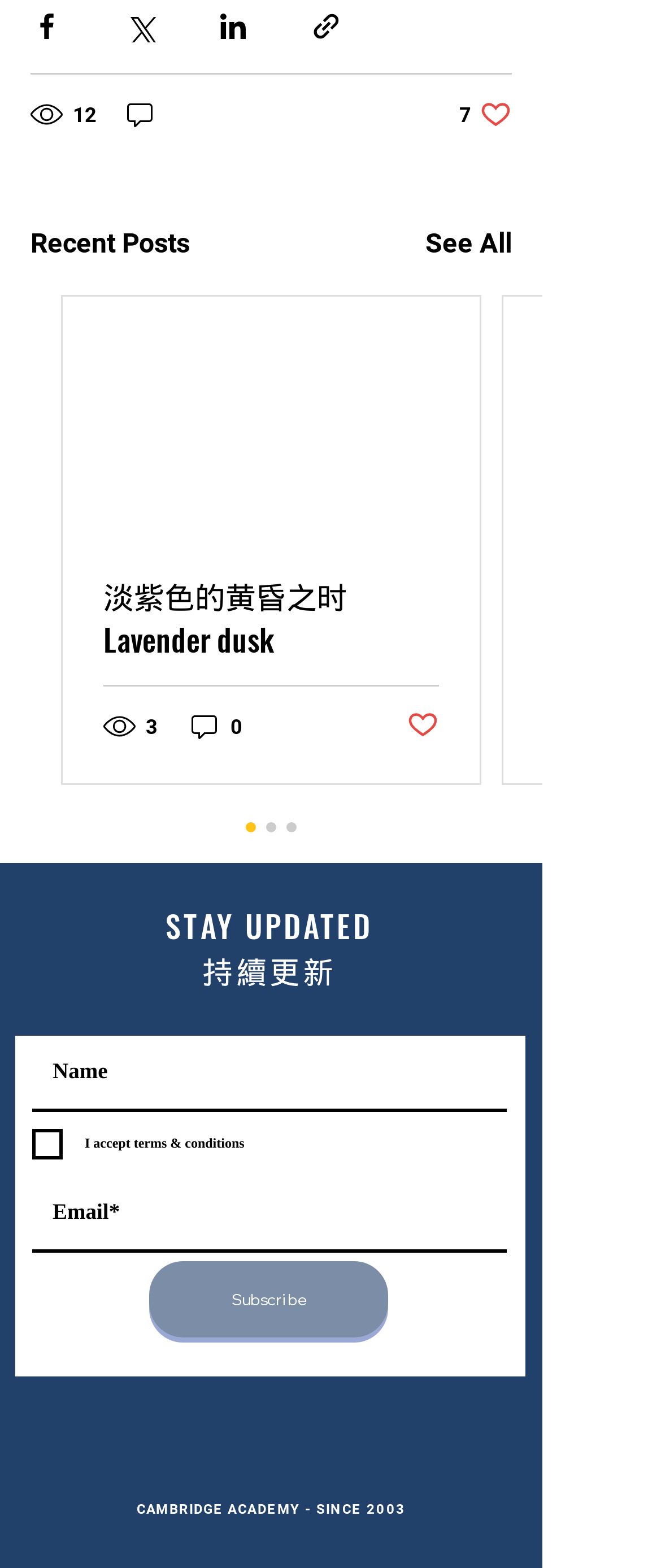Could you locate the bounding box coordinates for the section that should be clicked to accomplish this task: "View recent posts".

[0.046, 0.143, 0.287, 0.169]